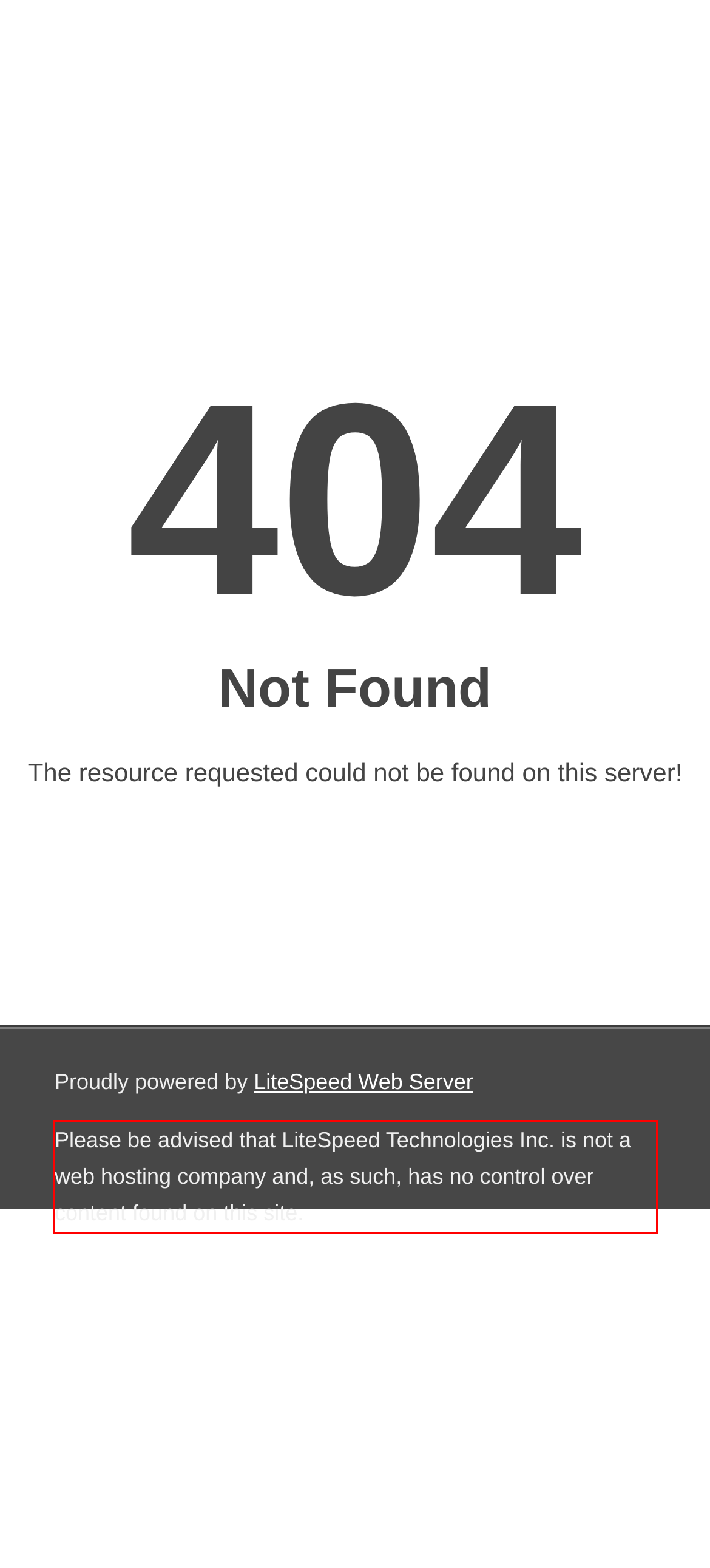Examine the webpage screenshot, find the red bounding box, and extract the text content within this marked area.

Please be advised that LiteSpeed Technologies Inc. is not a web hosting company and, as such, has no control over content found on this site.